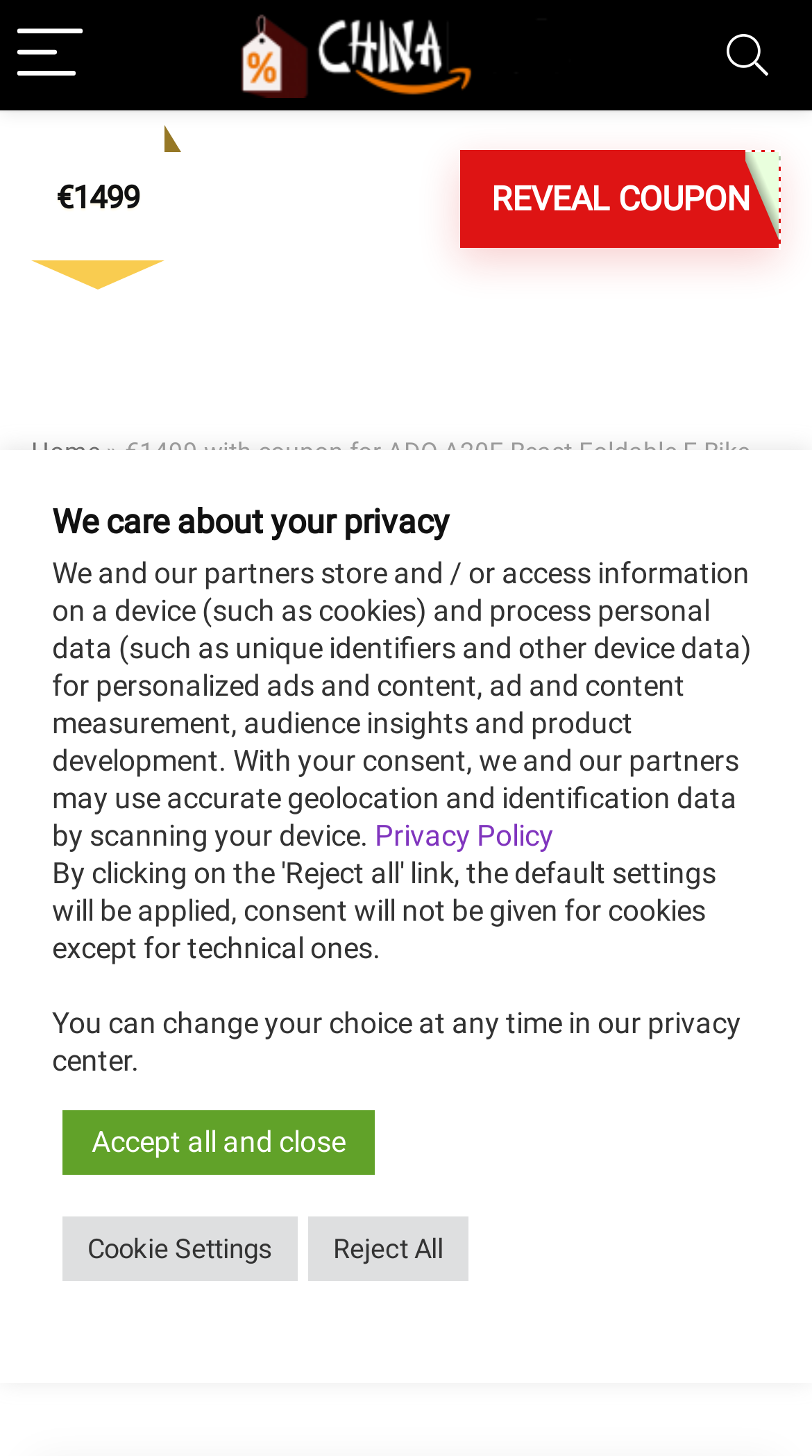Determine the main heading text of the webpage.

€1499 with coupon for ADO A20F Beast Foldable E-Bike from EU warehouse GEEKBUYING